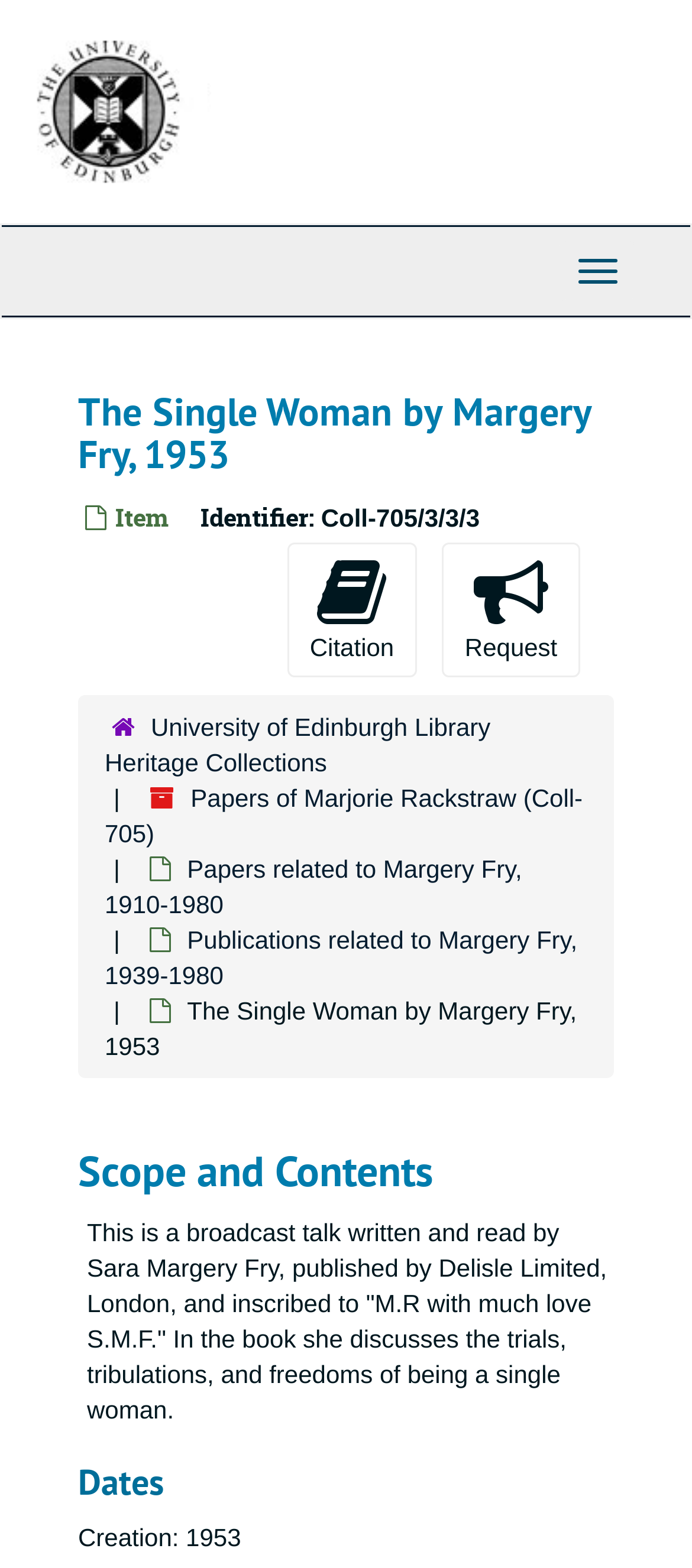Identify the bounding box coordinates of the element to click to follow this instruction: 'Toggle the navigation'. Ensure the coordinates are four float values between 0 and 1, provided as [left, top, right, bottom].

[0.808, 0.154, 0.921, 0.192]